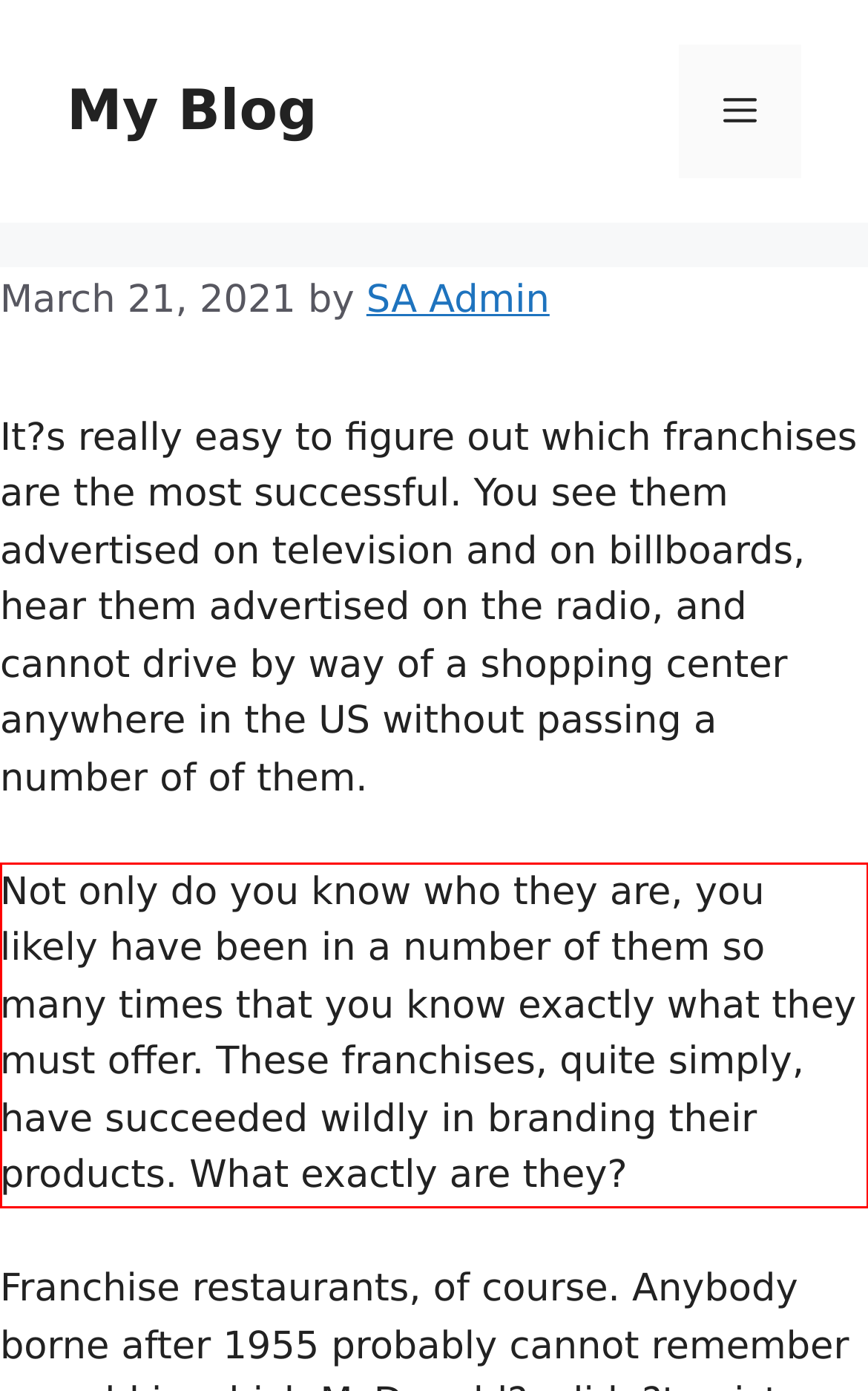Examine the webpage screenshot, find the red bounding box, and extract the text content within this marked area.

Not only do you know who they are, you likely have been in a number of them so many times that you know exactly what they must offer. These franchises, quite simply, have succeeded wildly in branding their products. What exactly are they?